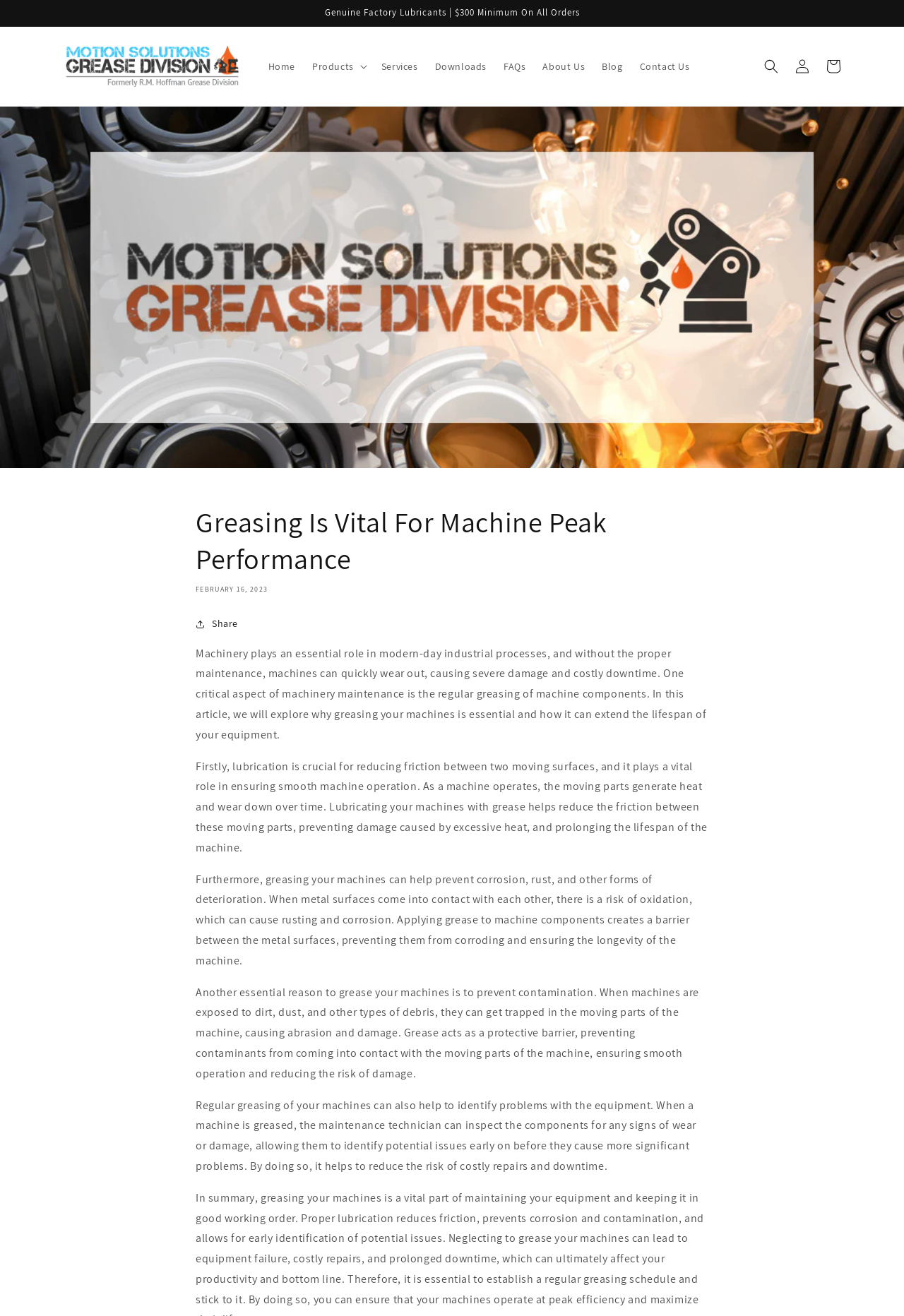Construct a comprehensive caption that outlines the webpage's structure and content.

The webpage is about the importance of greasing machines for their peak performance. At the top, there is an announcement section with a heading "Genuine Factory Lubricants | $300 Minimum On All Orders" and a logo of GreaseDivision. Below this section, there is a navigation menu with links to "Home", "Products", "Services", "Downloads", "FAQs", "About Us", "Blog", and "Contact Us". 

On the right side of the navigation menu, there is a search button and links to "Log in" and "Cart". Below the navigation menu, there is a large image related to machine maintenance. 

The main content of the webpage is an article titled "Greasing Is Vital For Machine Peak Performance". The article is divided into several paragraphs, each discussing the importance of greasing machines, including reducing friction, preventing corrosion, preventing contamination, and identifying problems with the equipment. The article is accompanied by a time stamp "FEBRUARY 16, 2023" and a share button.